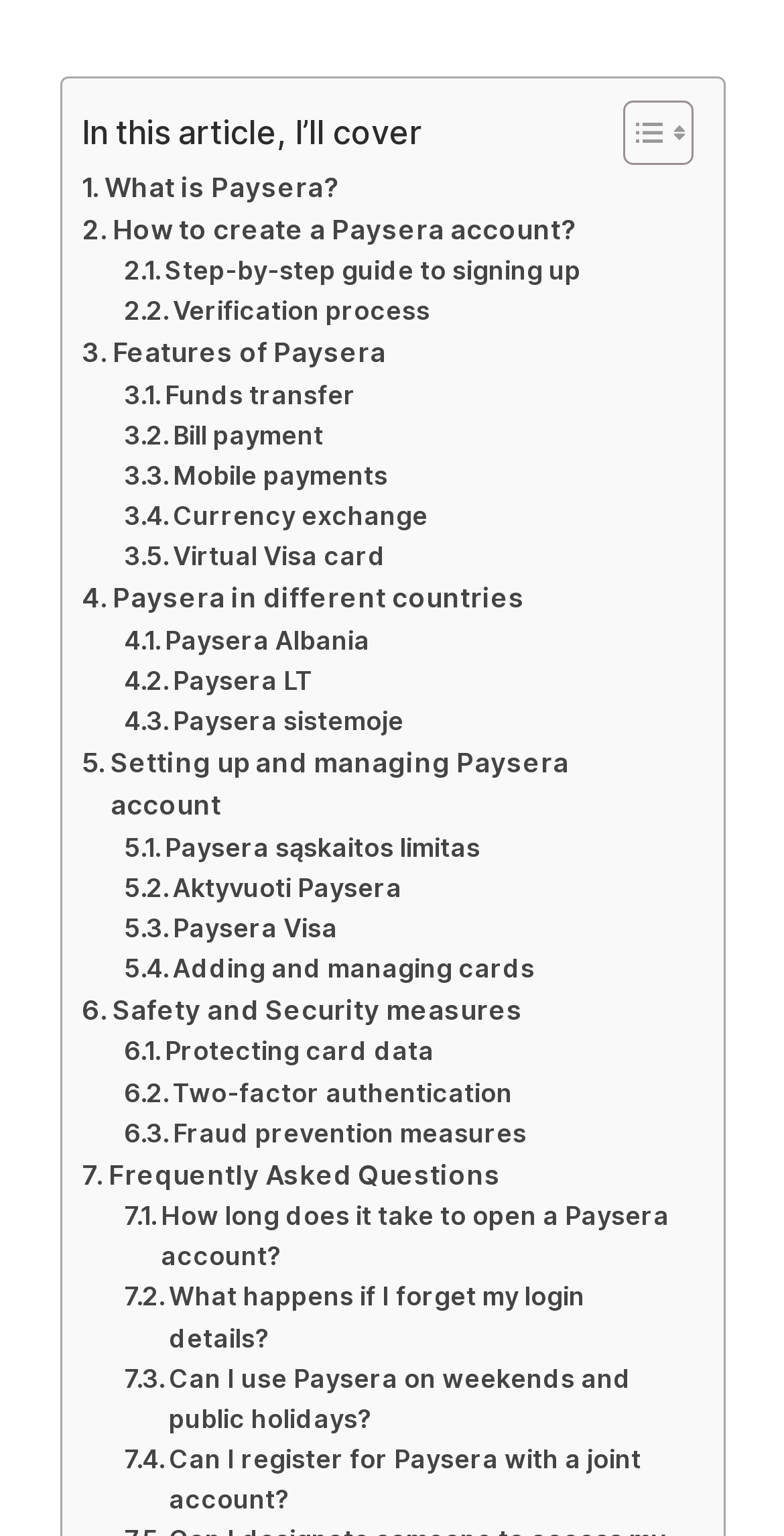Determine the bounding box coordinates for the HTML element described here: "Cart".

None